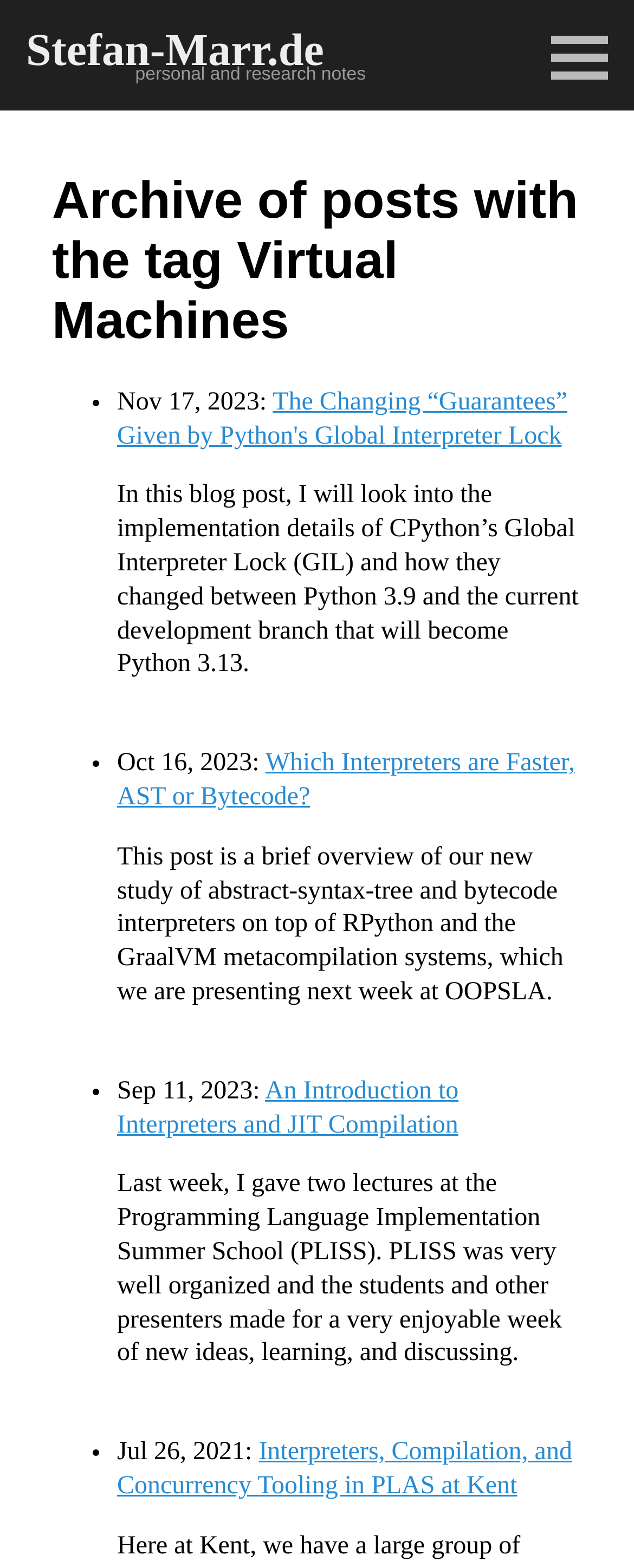Please answer the following question using a single word or phrase: 
What is the date of the latest post?

Nov 17, 2023